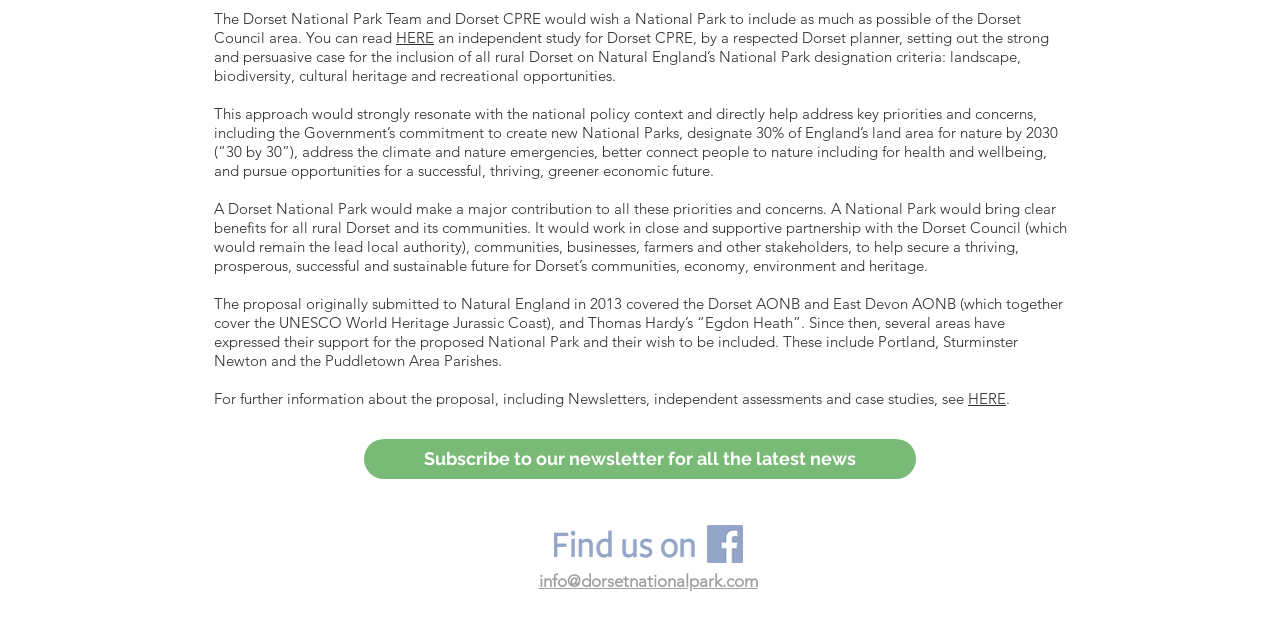Using the element description: "info@dorsetnationalpark.com", determine the bounding box coordinates. The coordinates should be in the format [left, top, right, bottom], with values between 0 and 1.

[0.421, 0.892, 0.592, 0.923]